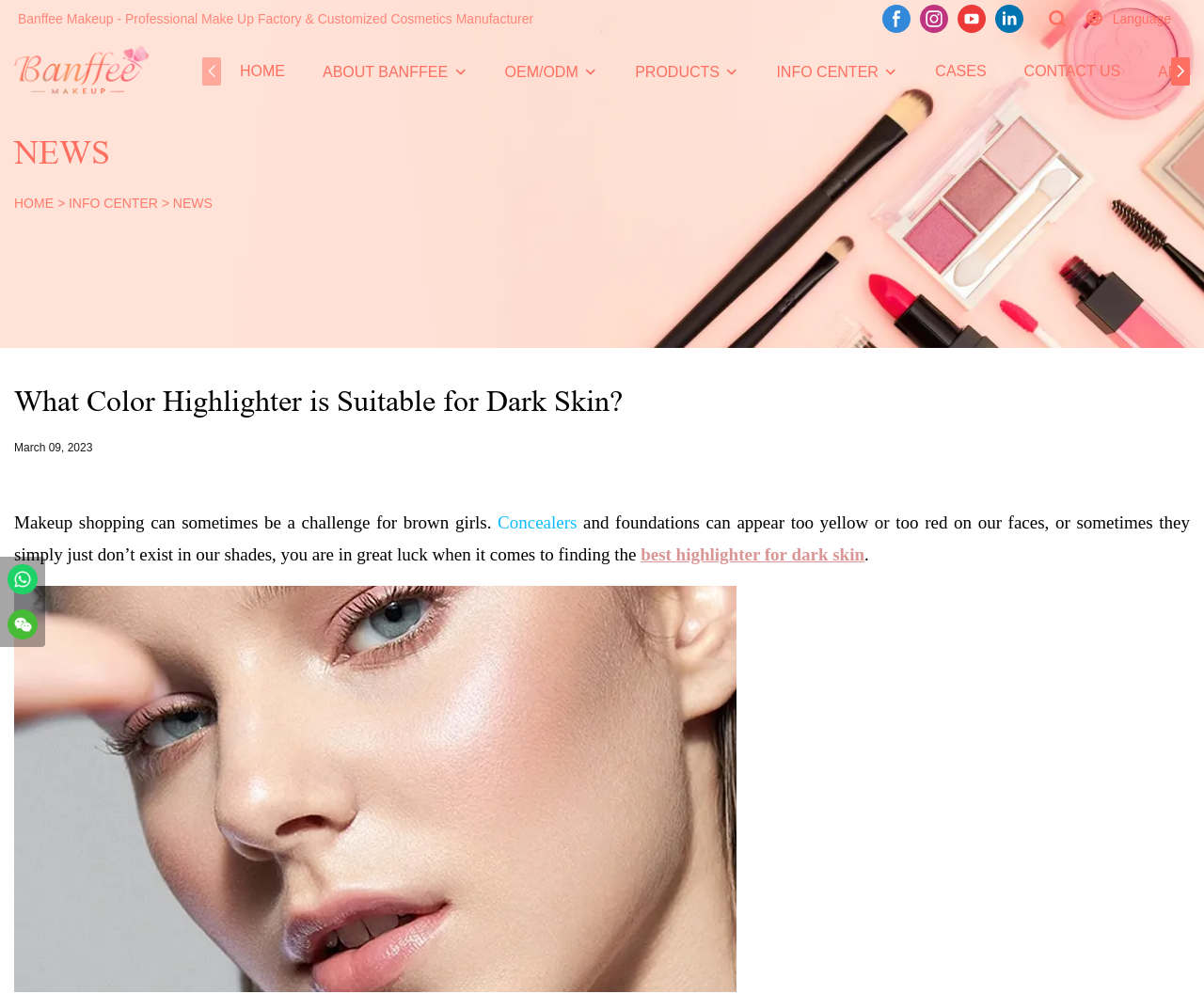Determine the bounding box coordinates of the clickable element to achieve the following action: 'Click on the Facebook link'. Provide the coordinates as four float values between 0 and 1, formatted as [left, top, right, bottom].

[0.729, 0.0, 0.76, 0.038]